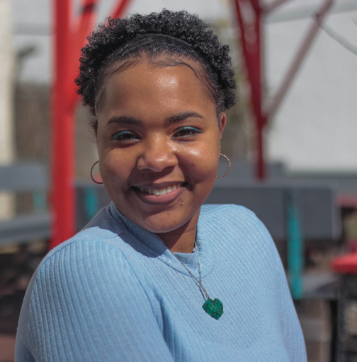Respond concisely with one word or phrase to the following query:
What is the woman's attitude towards her community?

Engaged and committed